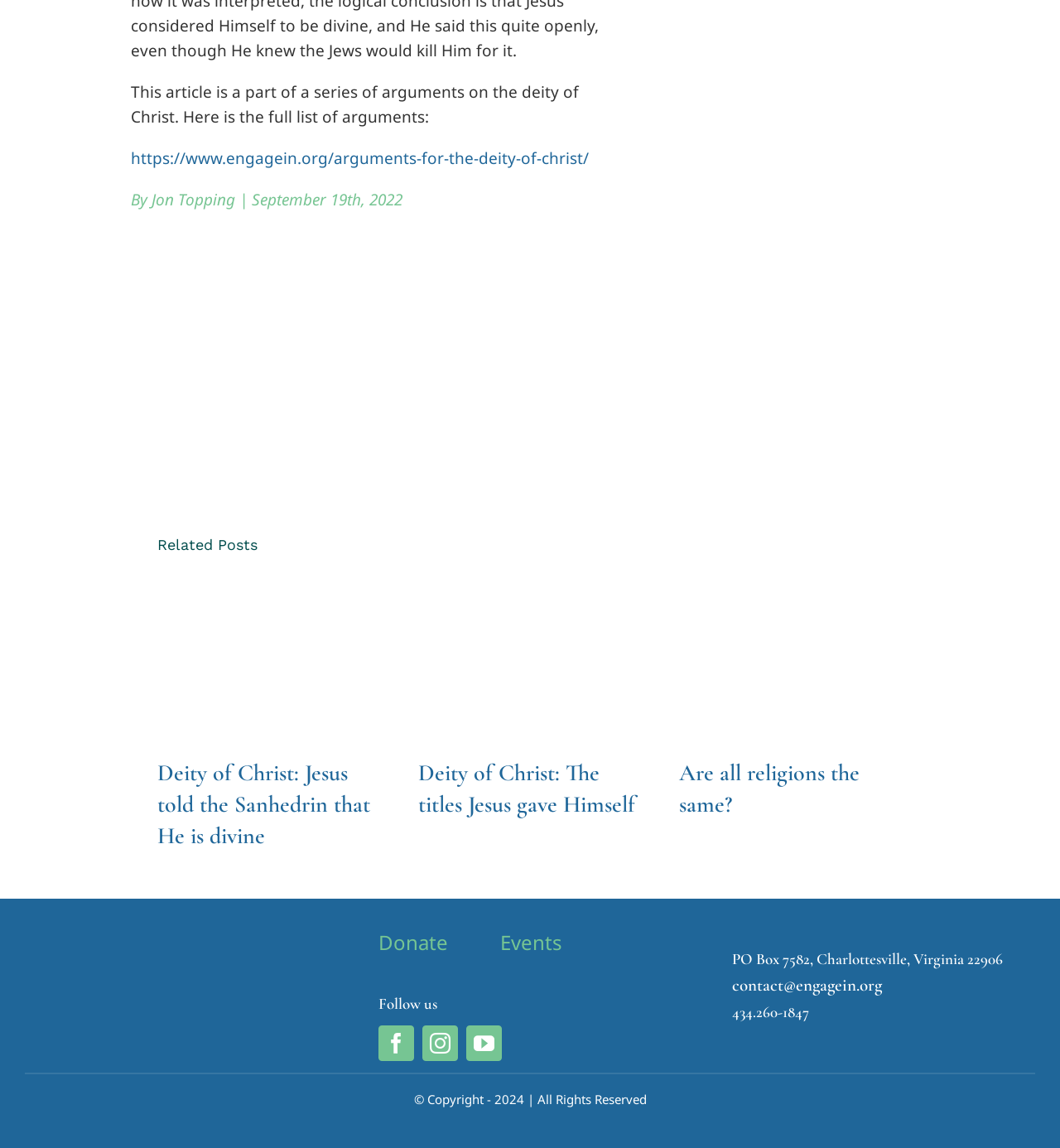Examine the image carefully and respond to the question with a detailed answer: 
What is the author of the current article?

I looked at the text above the article title, which says 'By Jon Topping | September 19th, 2022', so the author of the current article is Jon Topping.